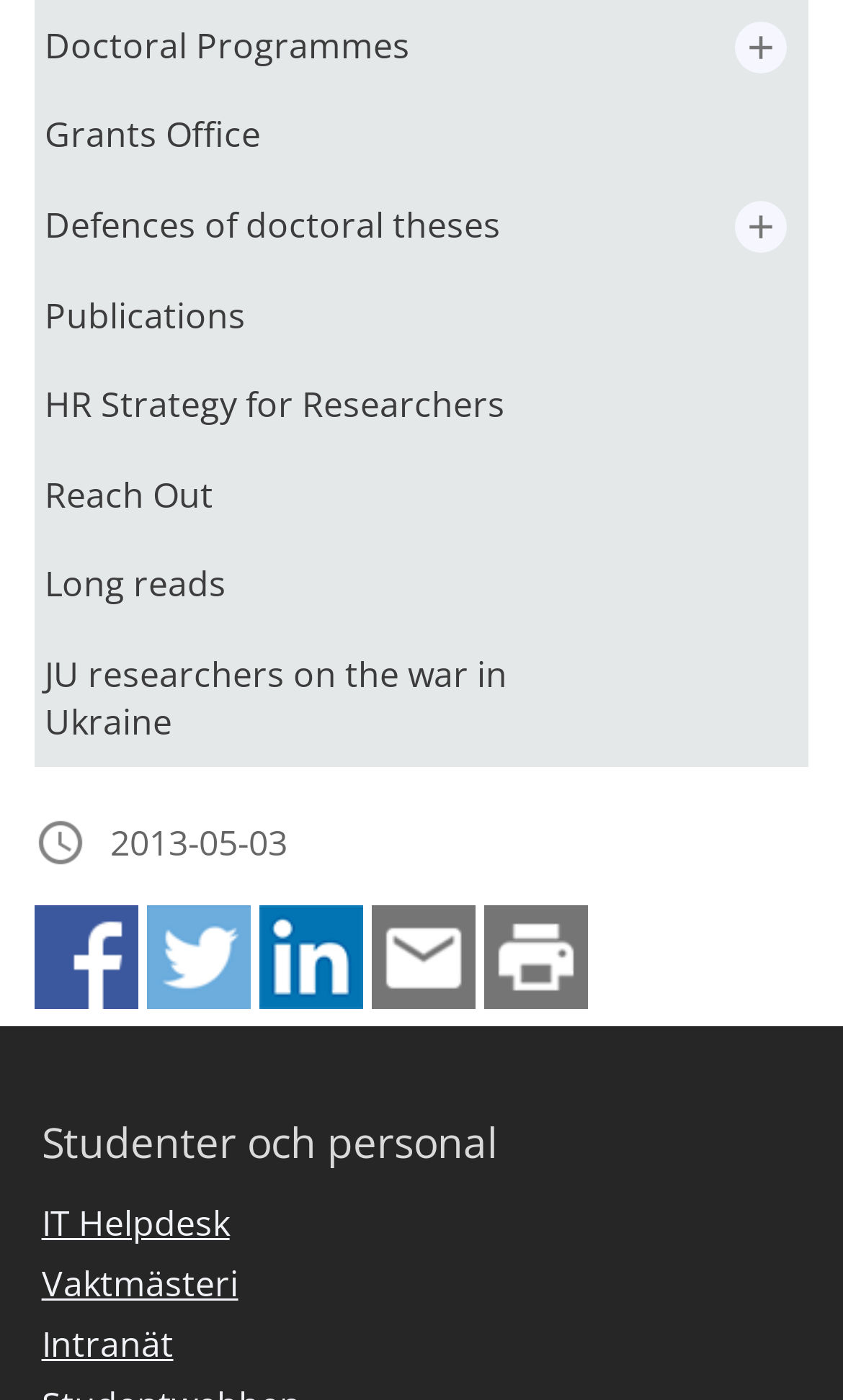Please provide the bounding box coordinates for the UI element as described: "Defences of doctoral theses". The coordinates must be four floats between 0 and 1, represented as [left, top, right, bottom].

[0.041, 0.129, 0.742, 0.193]